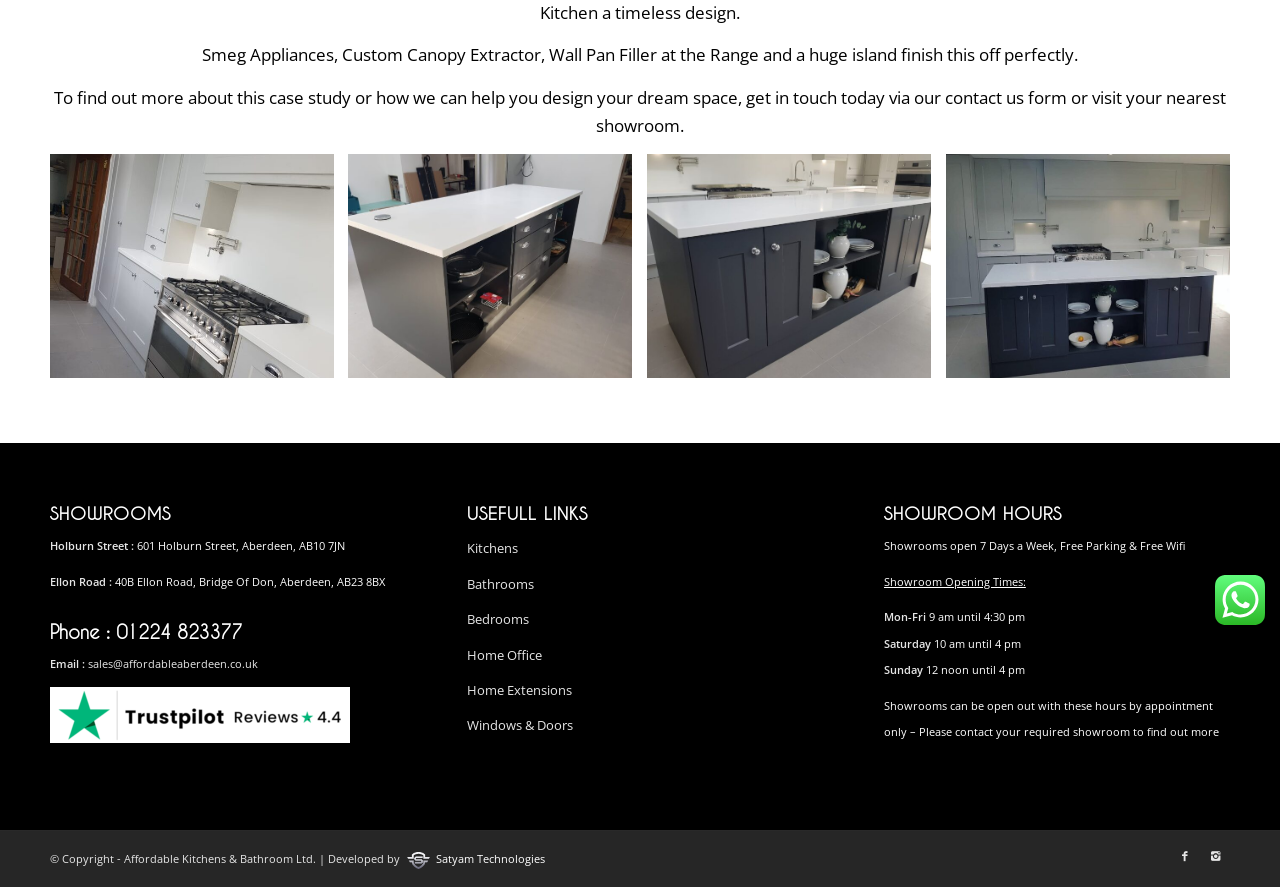Predict the bounding box of the UI element based on this description: "Windows & Doors".

[0.365, 0.799, 0.635, 0.839]